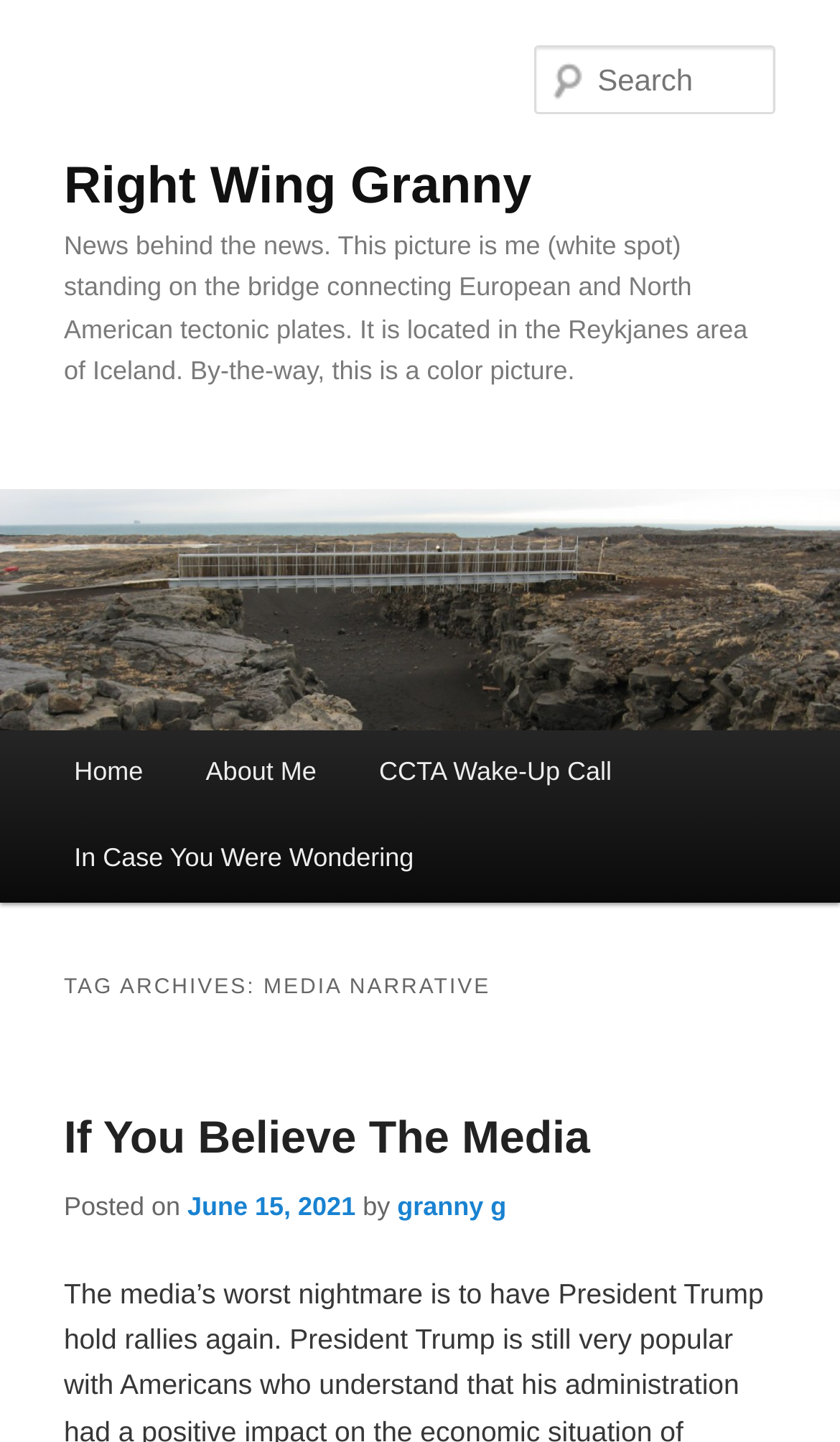Please reply with a single word or brief phrase to the question: 
What is the name of the website?

Right Wing Granny